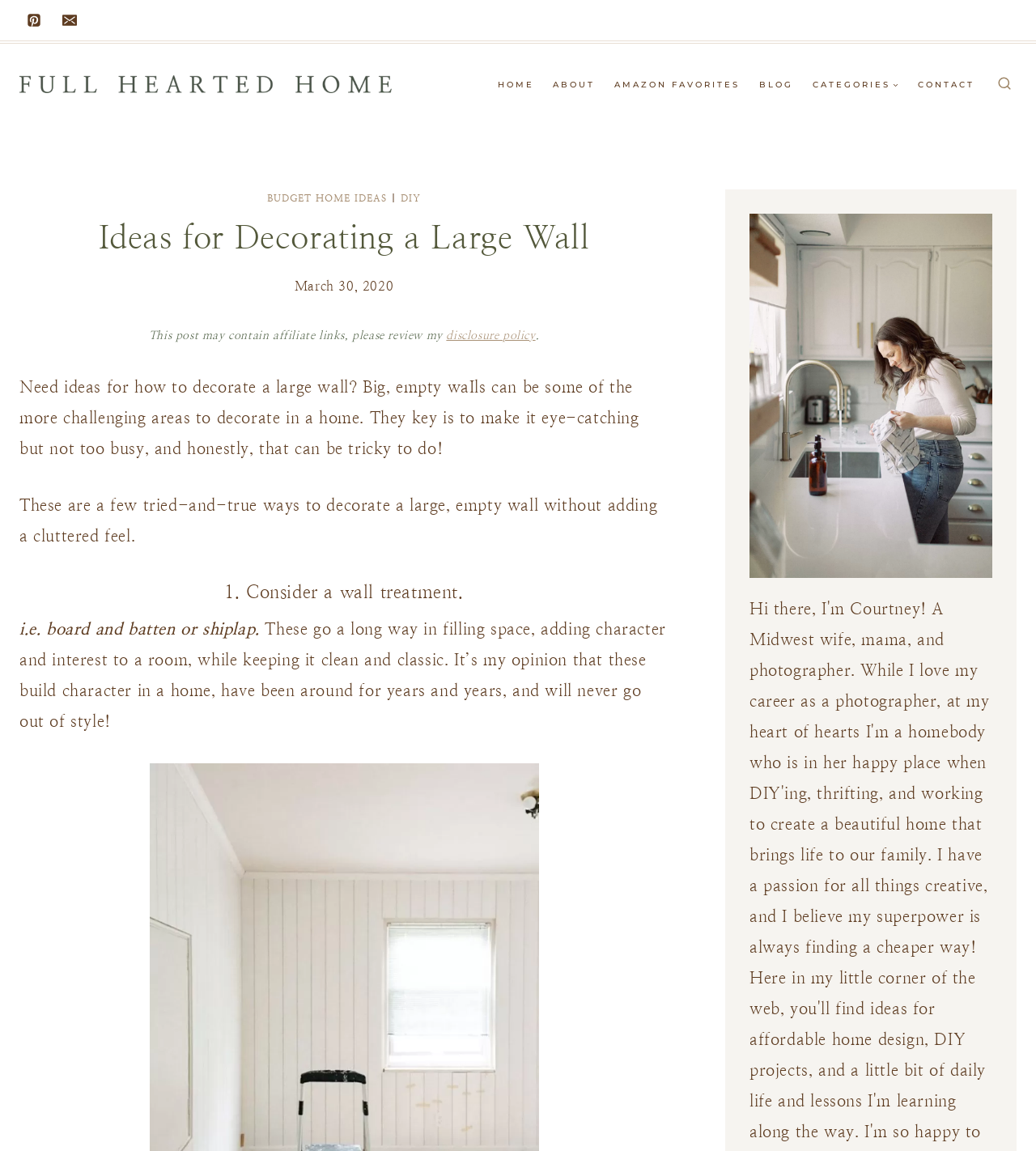Answer the question in one word or a short phrase:
What is the date of the blog post?

March 30, 2020